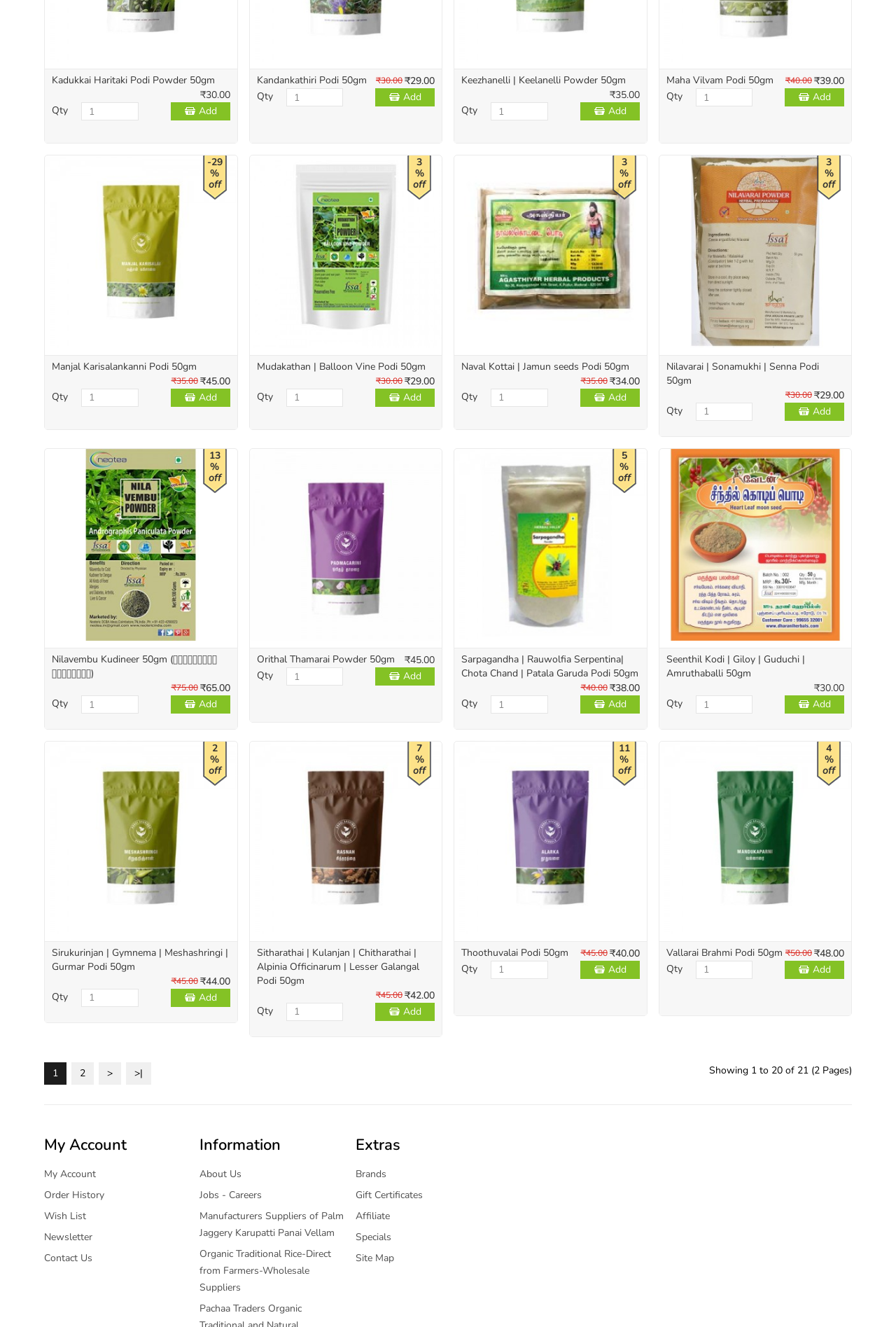Based on the visual content of the image, answer the question thoroughly: How many products have a discount?

I counted the number of products with a discount percentage mentioned next to their names, and there are 5 of them.